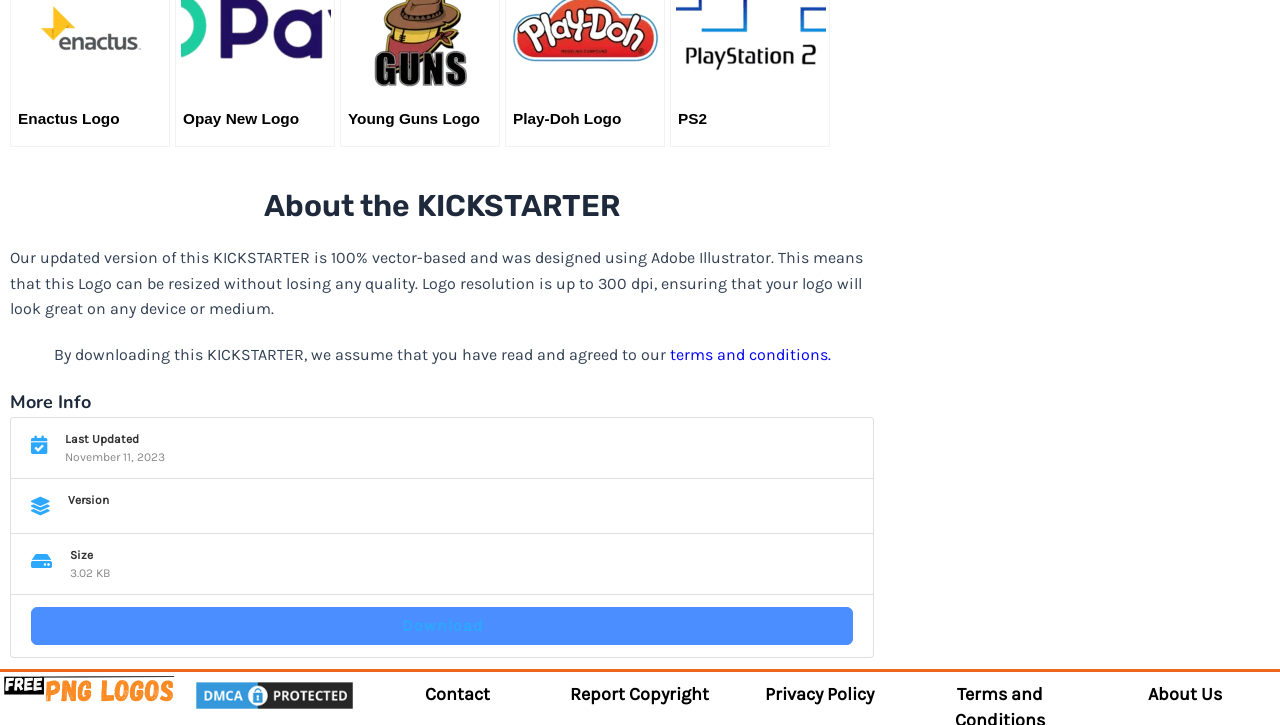Kindly provide the bounding box coordinates of the section you need to click on to fulfill the given instruction: "Read more about 9Payment MFB Logo".

[0.857, 0.151, 0.958, 0.176]